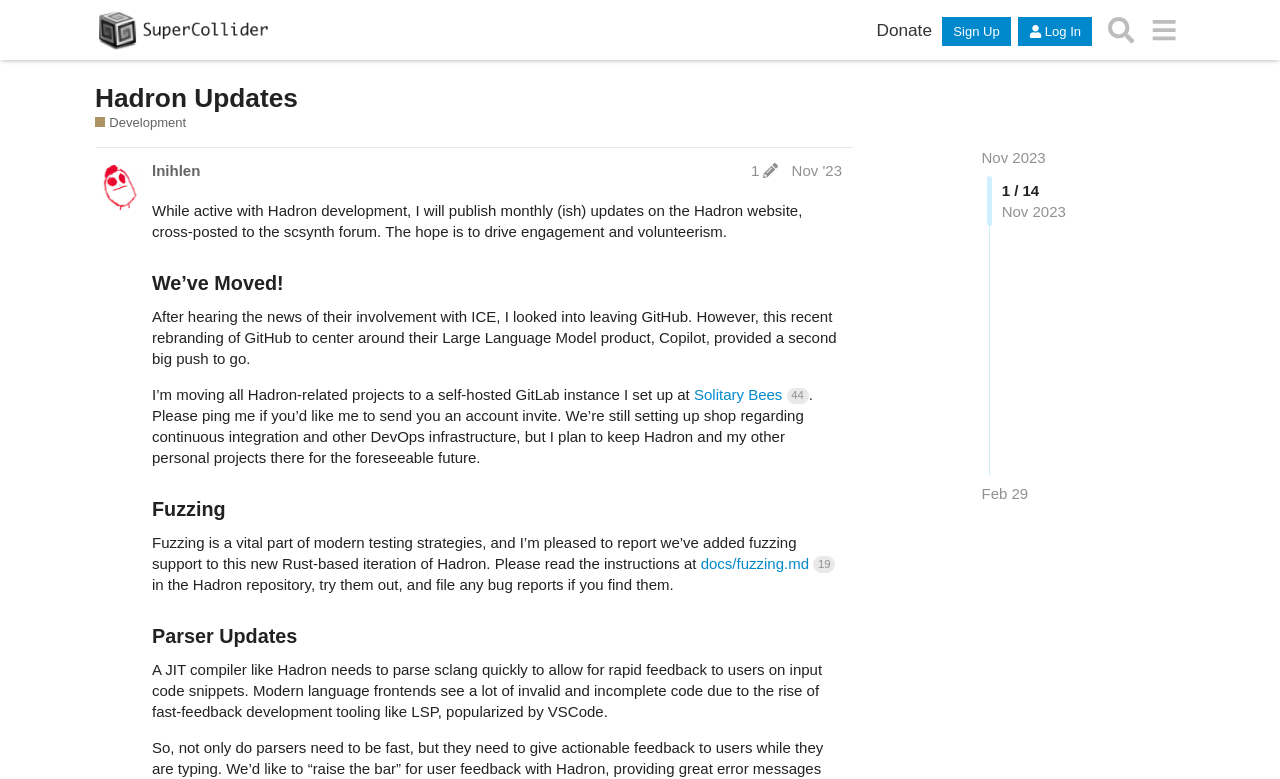What is the name of the website?
Please look at the screenshot and answer using one word or phrase.

Hadron Updates